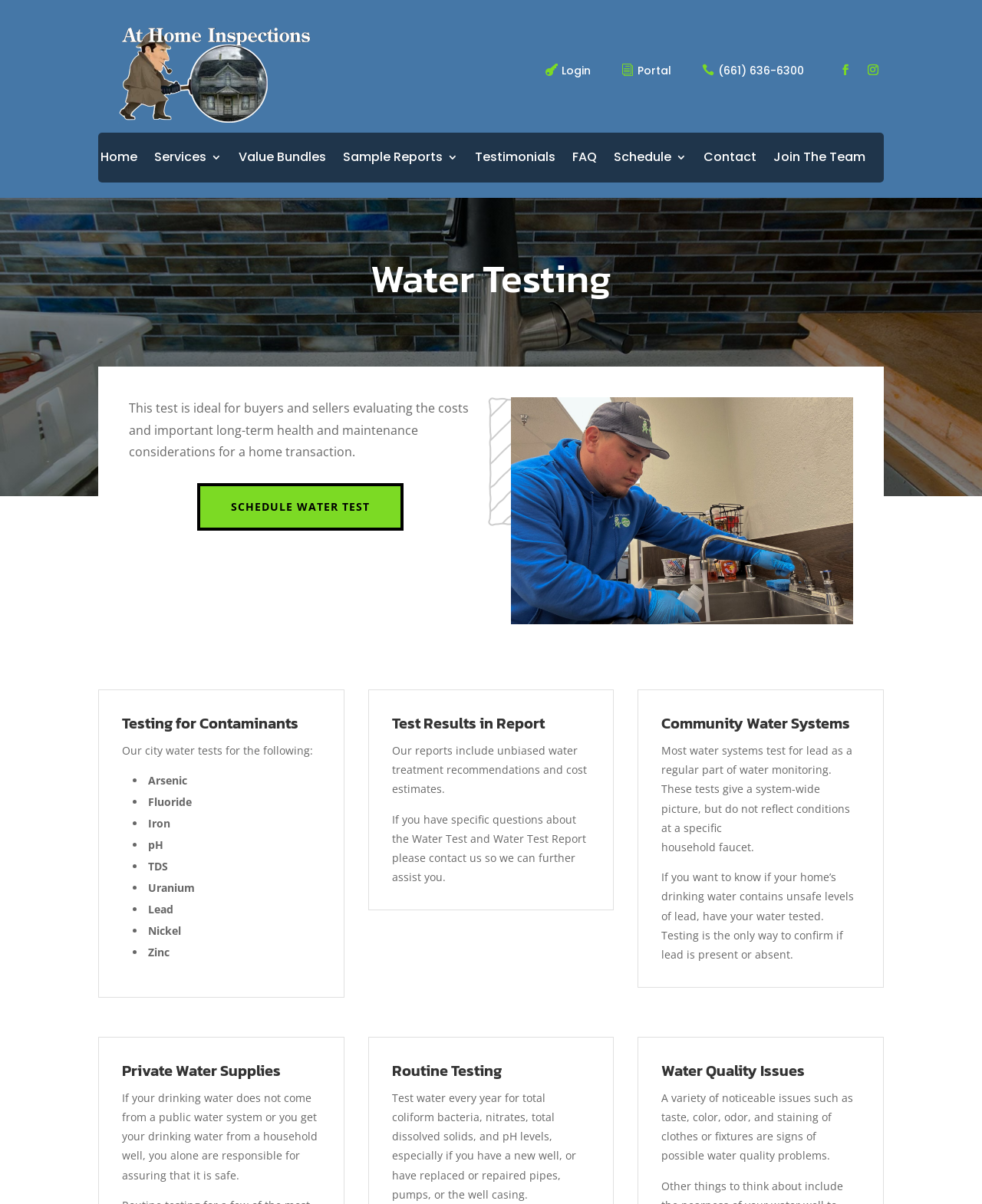Find the bounding box coordinates for the HTML element specified by: "Join The Team".

[0.787, 0.126, 0.881, 0.148]